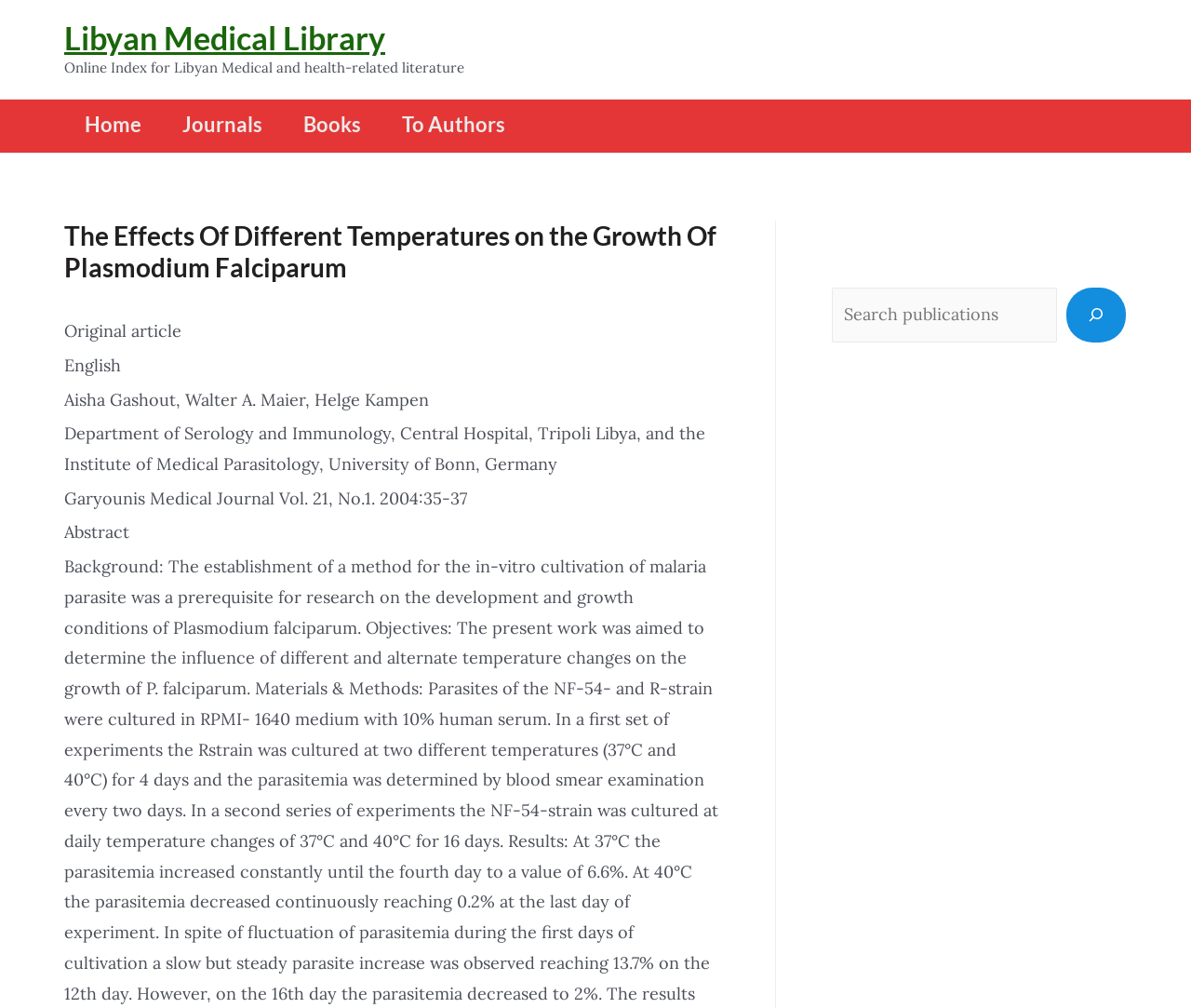From the webpage screenshot, predict the bounding box of the UI element that matches this description: "name="s" placeholder="Search publications"".

[0.699, 0.285, 0.887, 0.34]